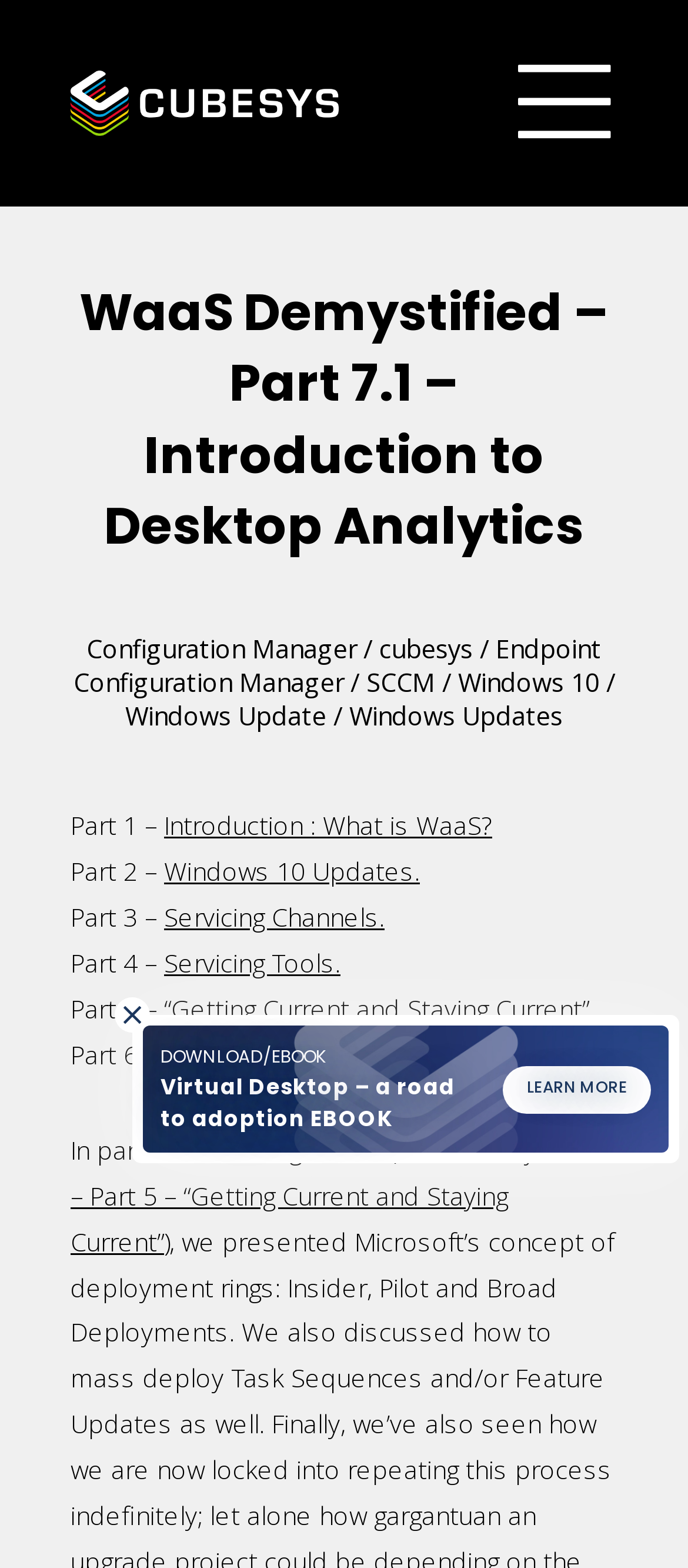Determine the bounding box coordinates of the clickable element to achieve the following action: 'Learn more about 'Virtual Desktop – a road to adoption EBOOK''. Provide the coordinates as four float values between 0 and 1, formatted as [left, top, right, bottom].

[0.731, 0.679, 0.946, 0.71]